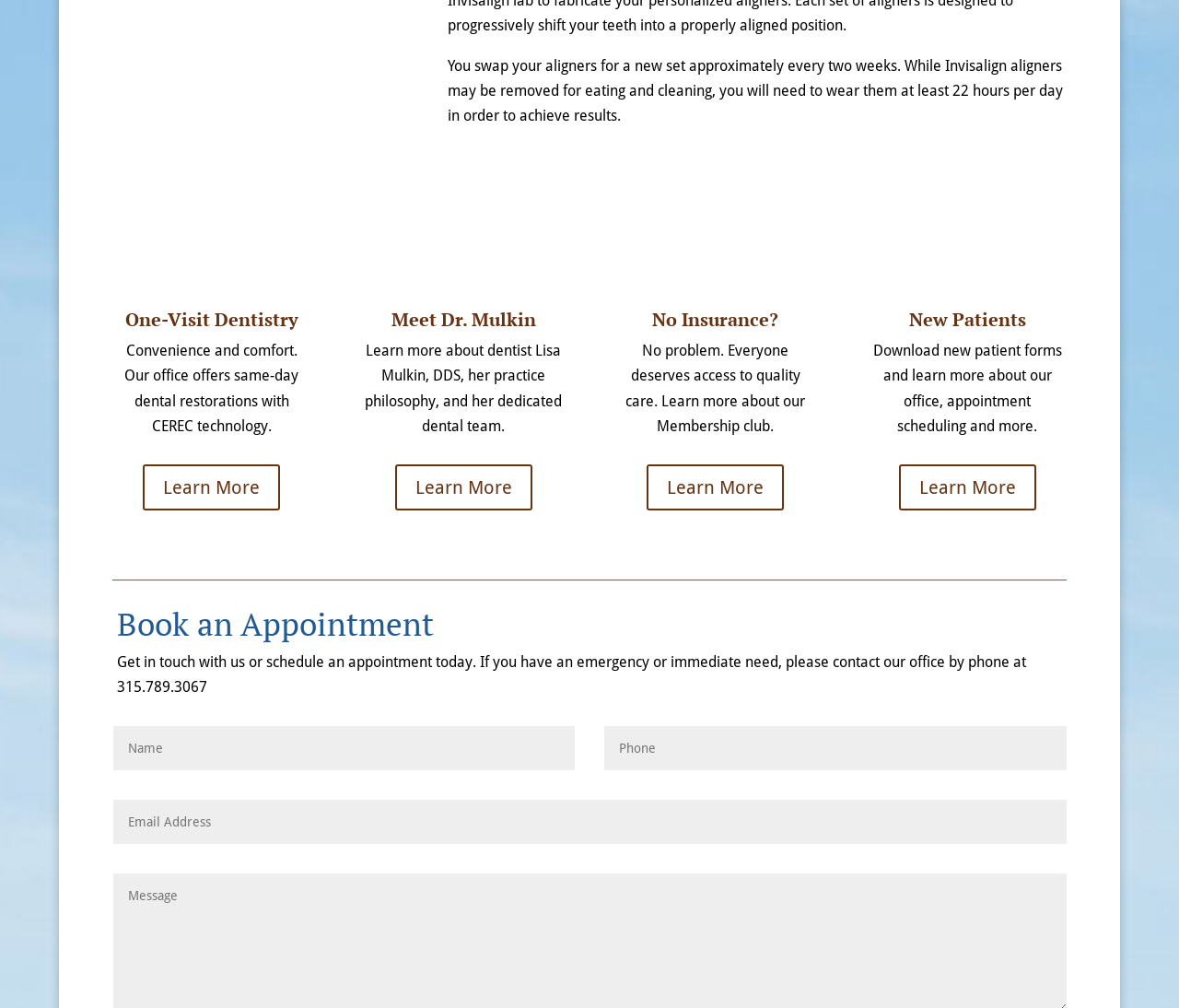Based on the element description "One-Visit Dentistry", predict the bounding box coordinates of the UI element.

[0.106, 0.305, 0.253, 0.329]